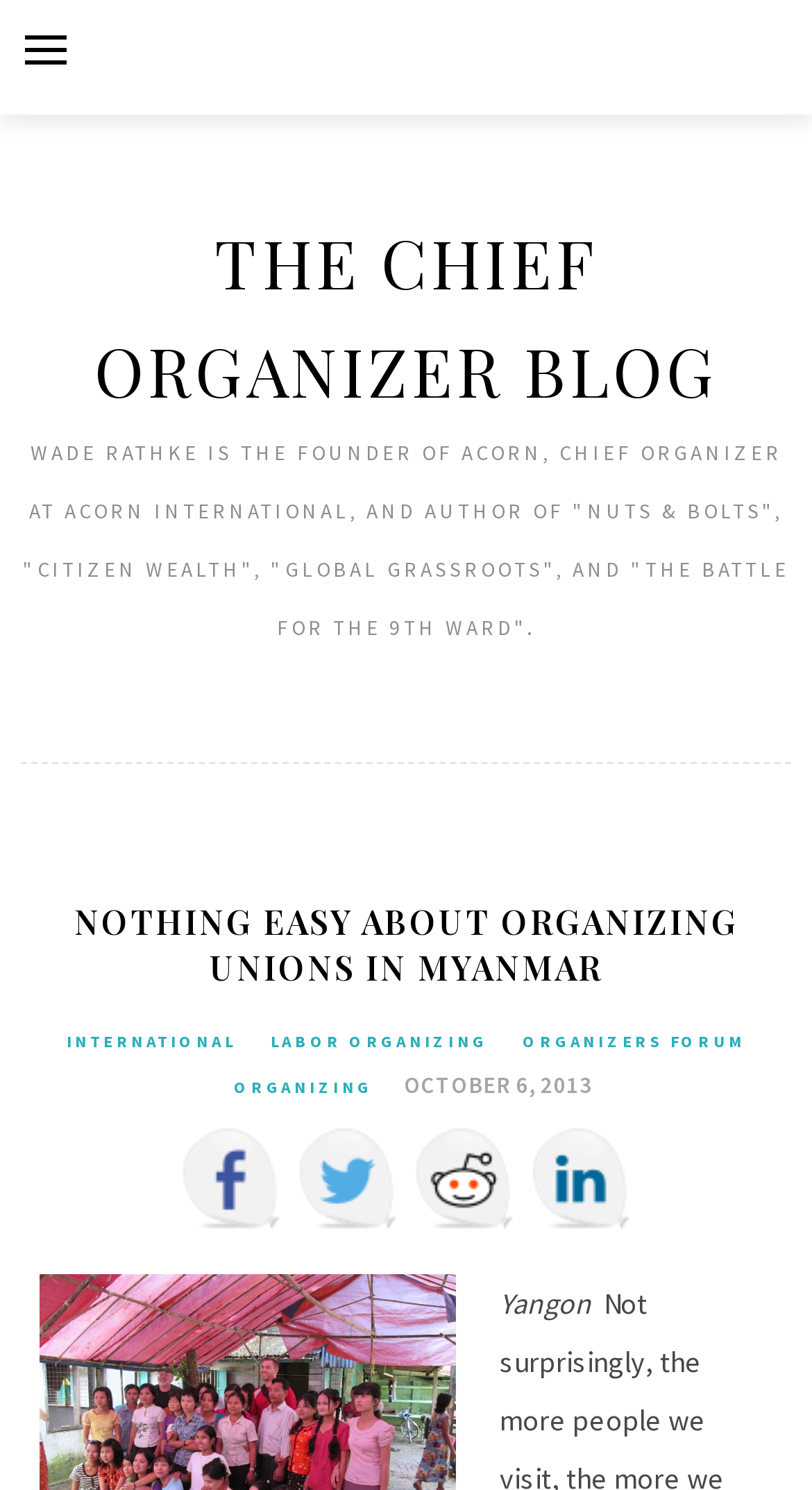Provide the bounding box coordinates in the format (top-left x, top-left y, bottom-right x, bottom-right y). All values are floating point numbers between 0 and 1. Determine the bounding box coordinate of the UI element described as: title="Share on Reddit"

[0.51, 0.758, 0.633, 0.825]